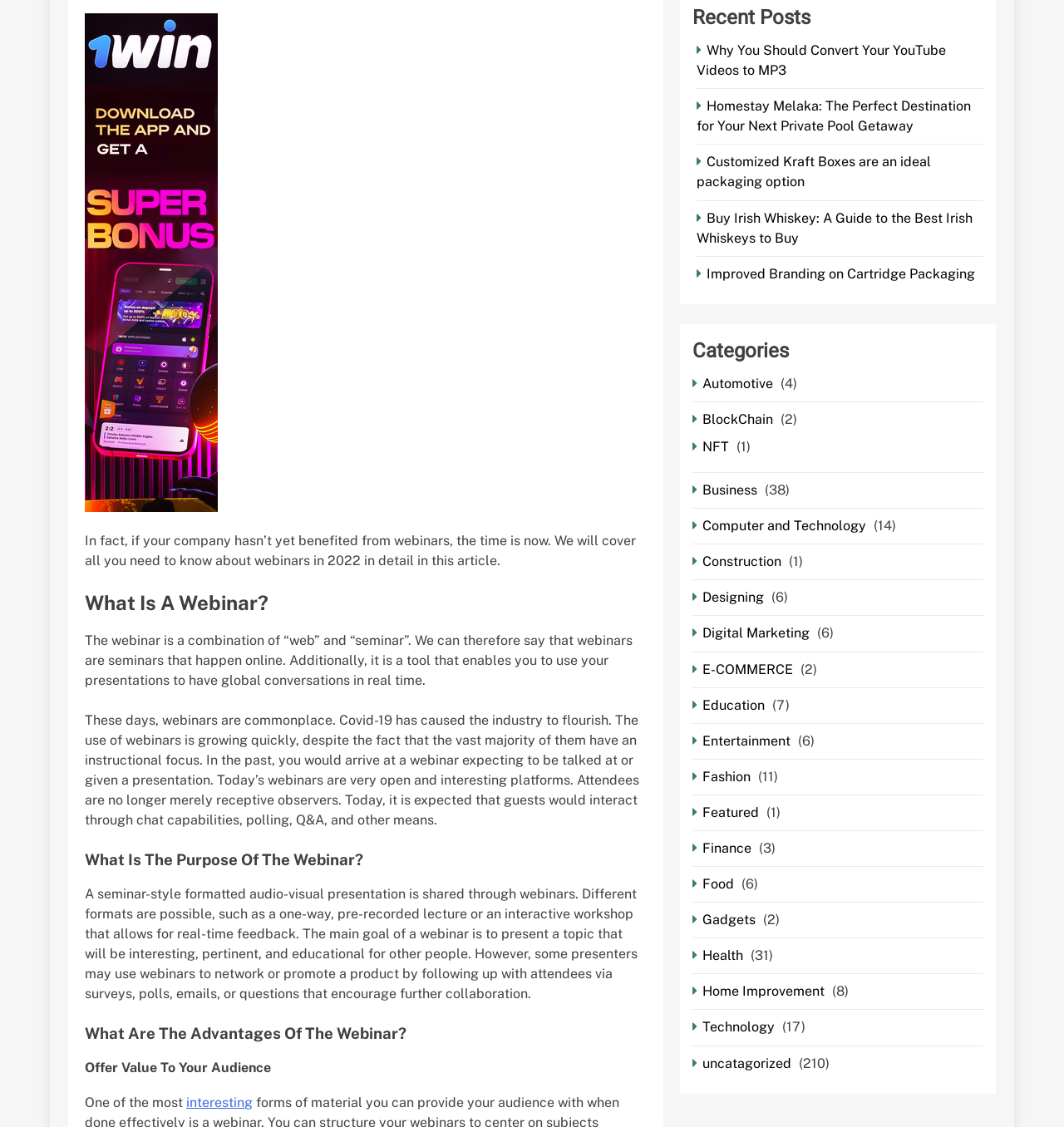Given the element description: "Military Forts", predict the bounding box coordinates of the UI element it refers to, using four float numbers between 0 and 1, i.e., [left, top, right, bottom].

None